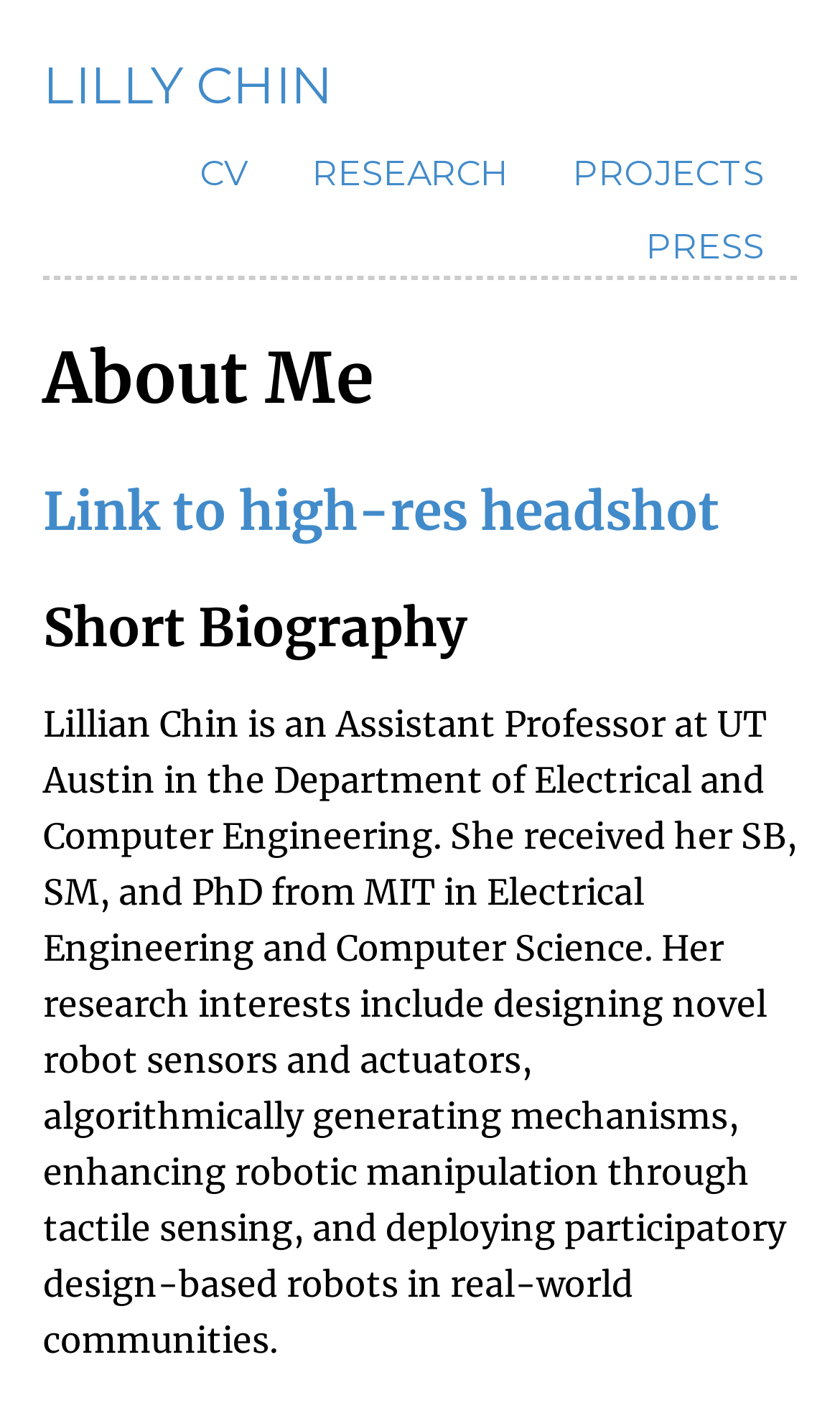Provide a single word or phrase answer to the question: 
How many links are there in the top navigation?

4